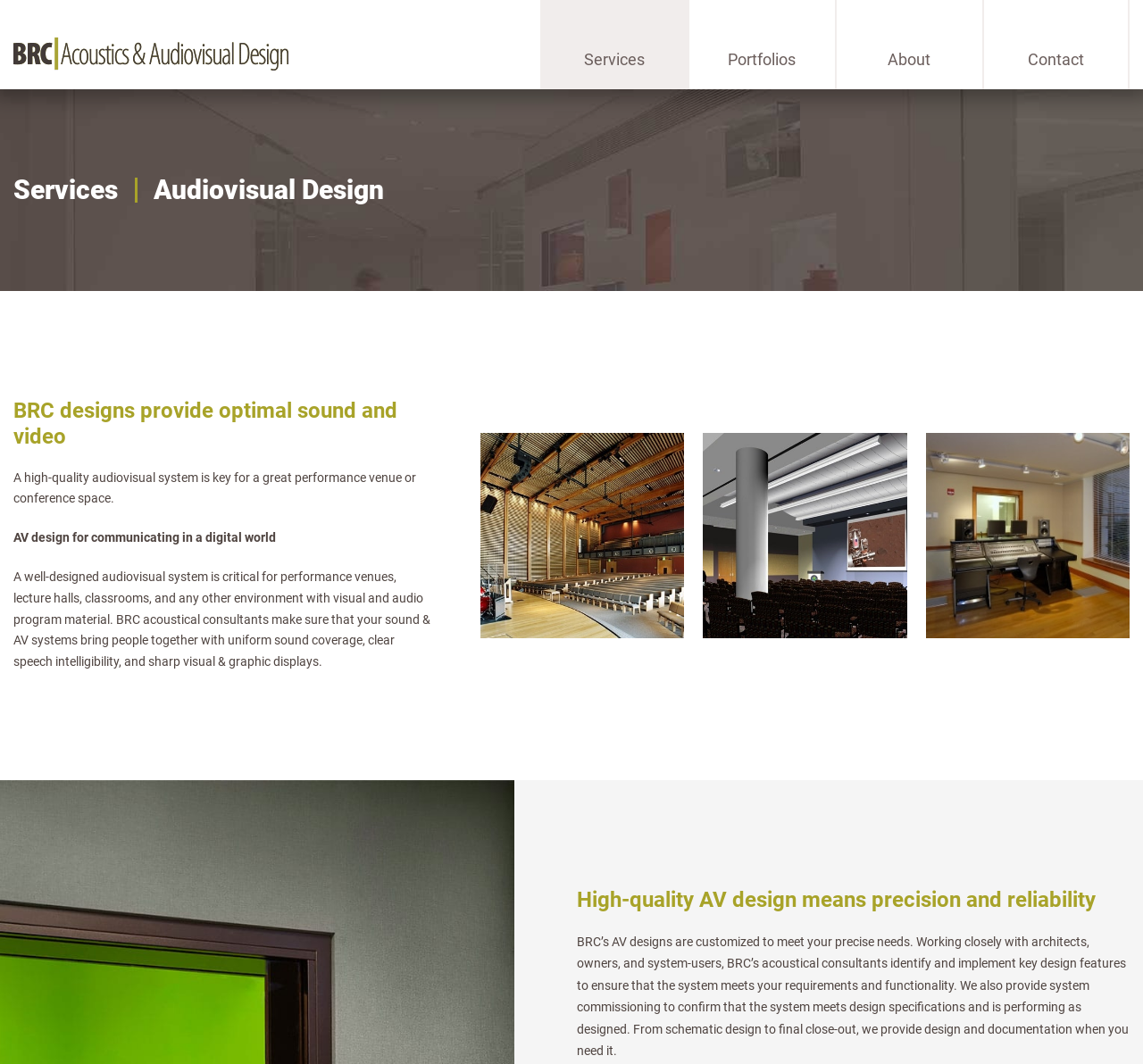Determine the bounding box coordinates of the clickable region to follow the instruction: "View the services".

[0.473, 0.0, 0.602, 0.084]